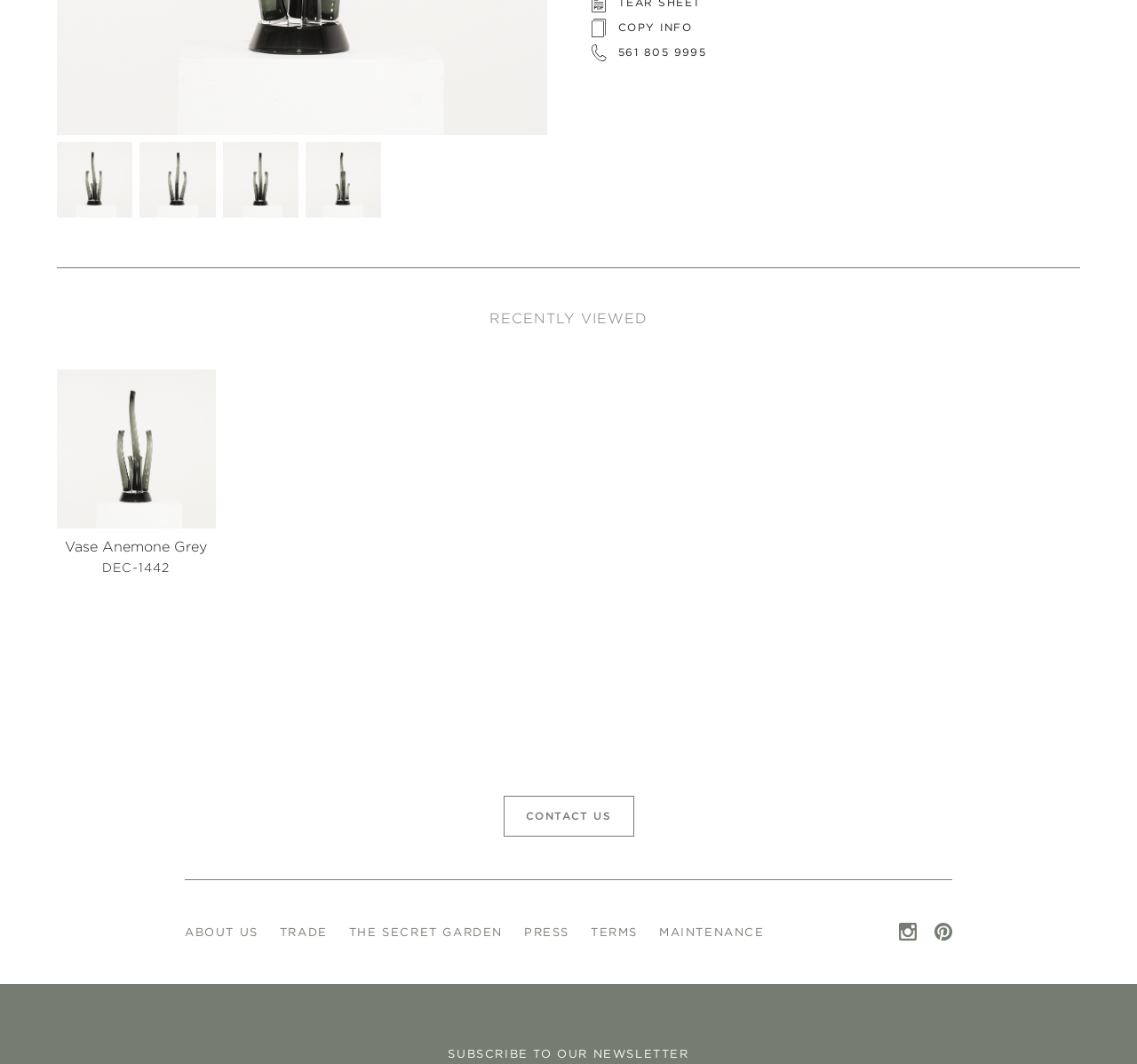Identify and provide the bounding box coordinates of the UI element described: "Vase Anemone Grey dec-1442". The coordinates should be formatted as [left, top, right, bottom], with each number being a float between 0 and 1.

[0.05, 0.348, 0.19, 0.542]